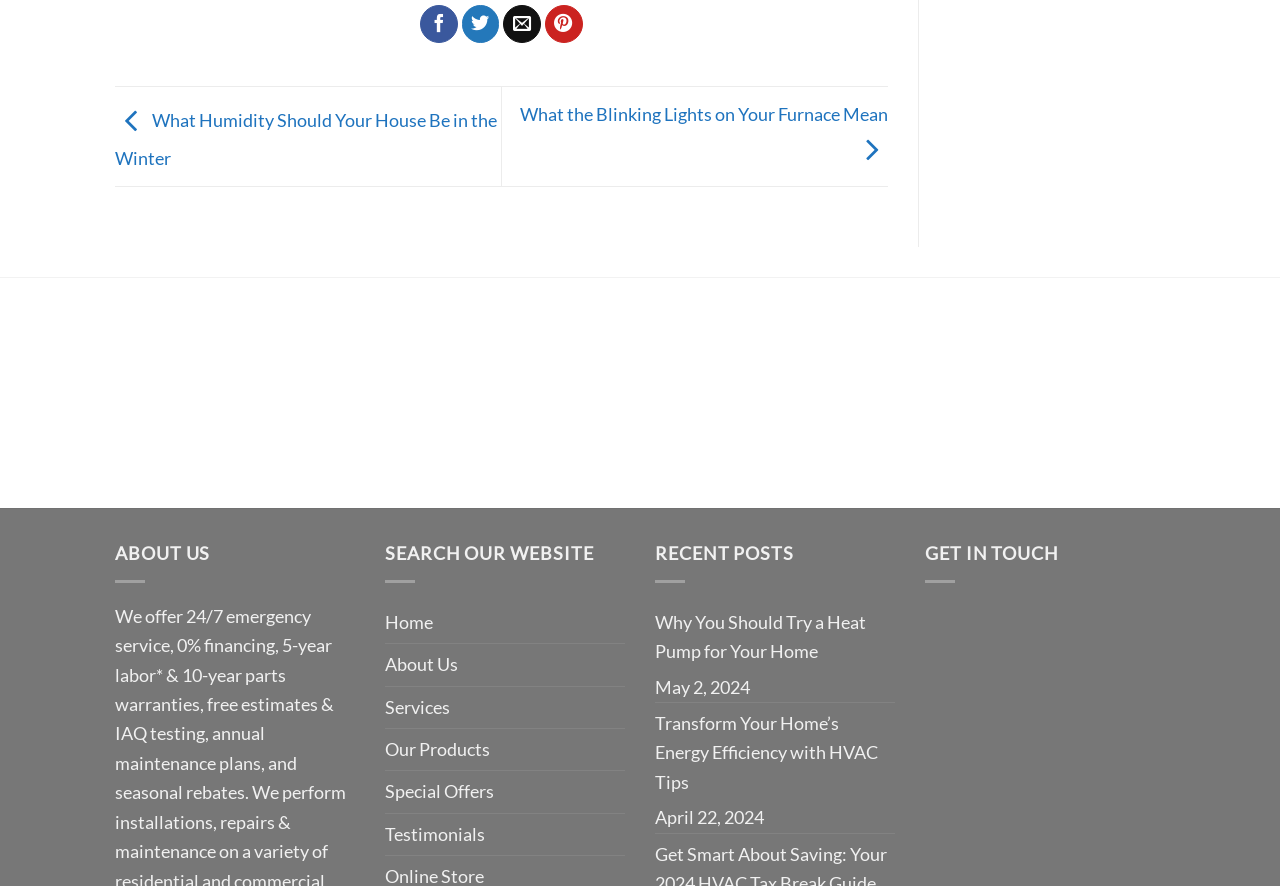Provide the bounding box coordinates of the HTML element this sentence describes: "alt="Angies List Award 2020 200x200"". The bounding box coordinates consist of four float numbers between 0 and 1, i.e., [left, top, right, bottom].

[0.793, 0.348, 0.91, 0.517]